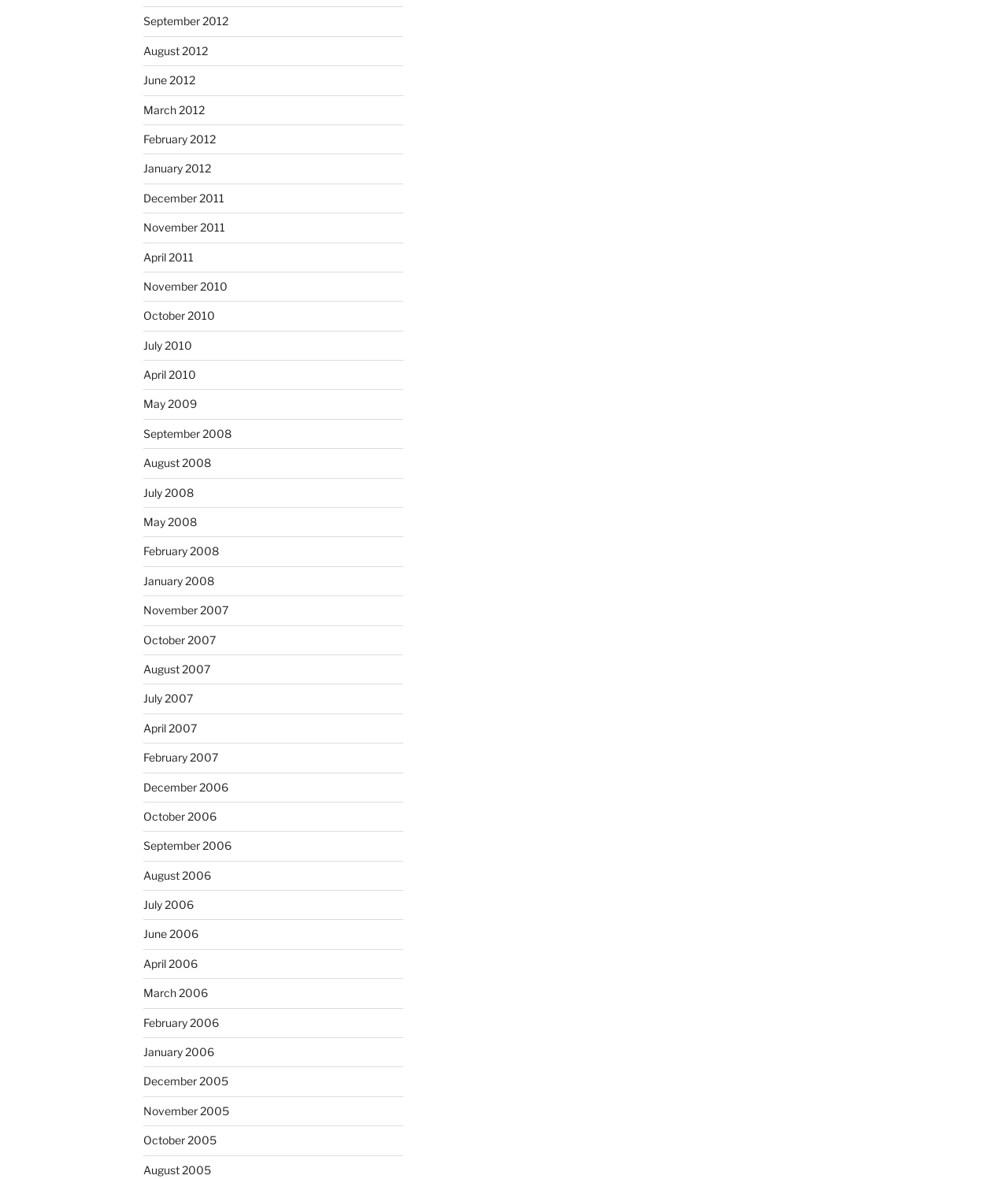Using the webpage screenshot, find the UI element described by September 2006. Provide the bounding box coordinates in the format (top-left x, top-left y, bottom-right x, bottom-right y), ensuring all values are floating point numbers between 0 and 1.

[0.142, 0.712, 0.23, 0.723]